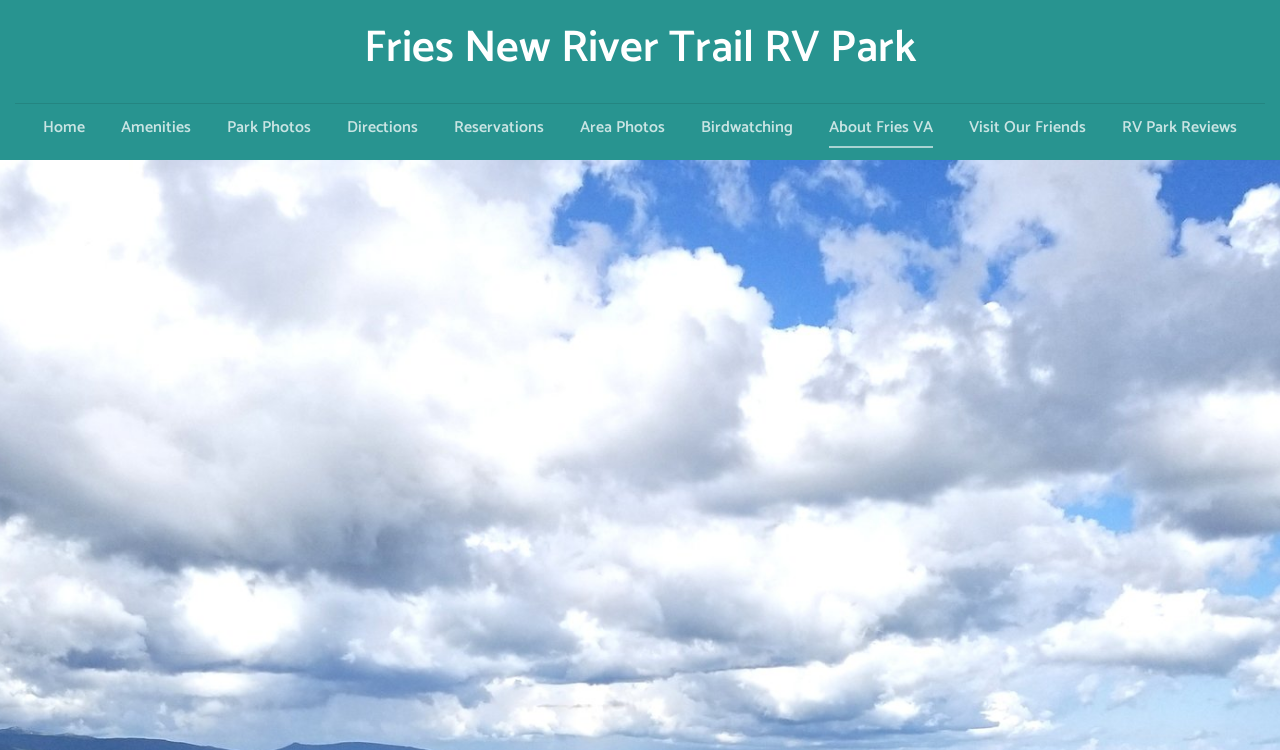Please give the bounding box coordinates of the area that should be clicked to fulfill the following instruction: "learn about birdwatching". The coordinates should be in the format of four float numbers from 0 to 1, i.e., [left, top, right, bottom].

[0.535, 0.144, 0.632, 0.197]